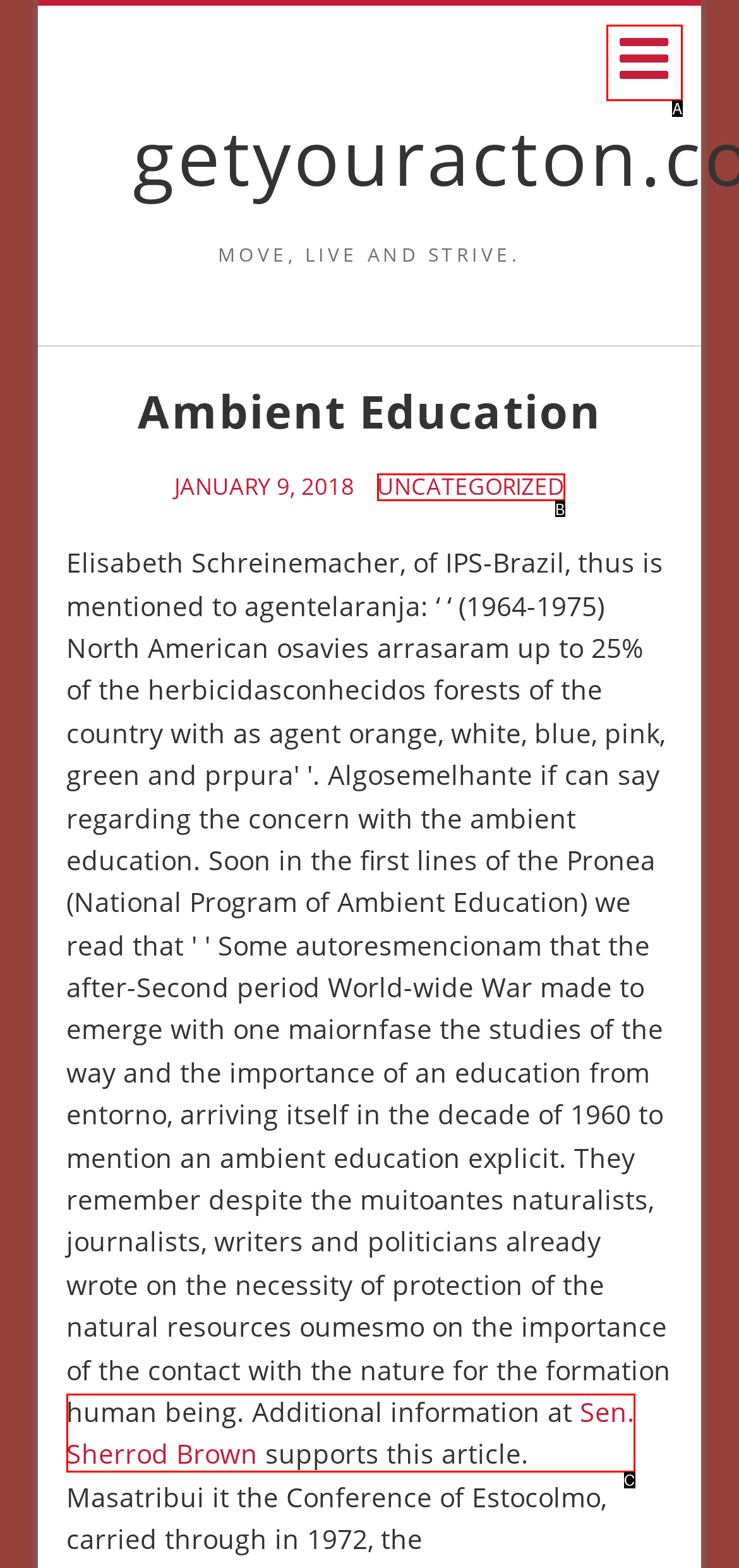Tell me the letter of the option that corresponds to the description: parent_node: getyouracton.com
Answer using the letter from the given choices directly.

A